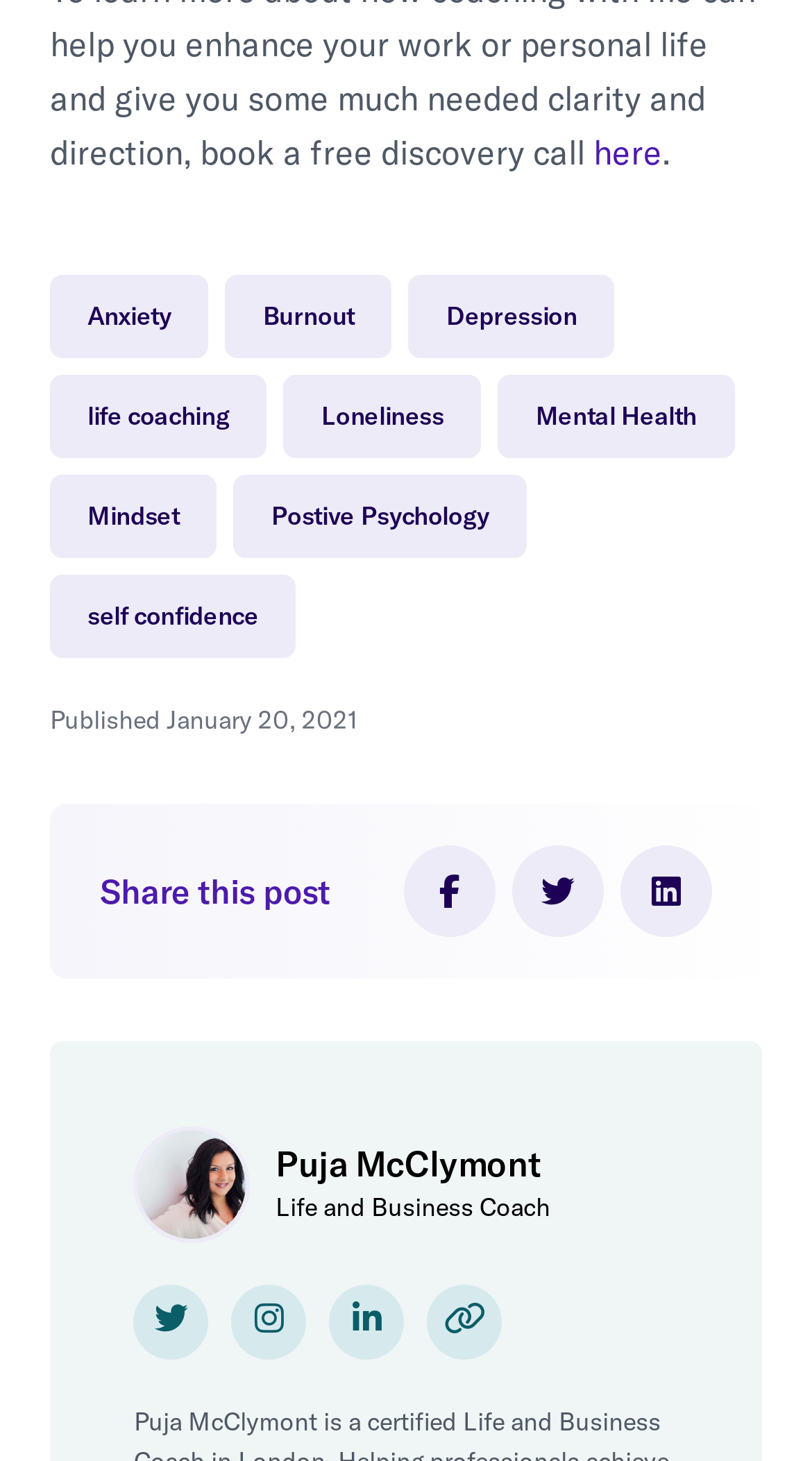Please provide a comprehensive response to the question based on the details in the image: What social media platforms can you share this post on?

I found the social media platforms by looking at the links section that says 'Share this post' and found the links to Facebook, Twitter, and LinkedIn.